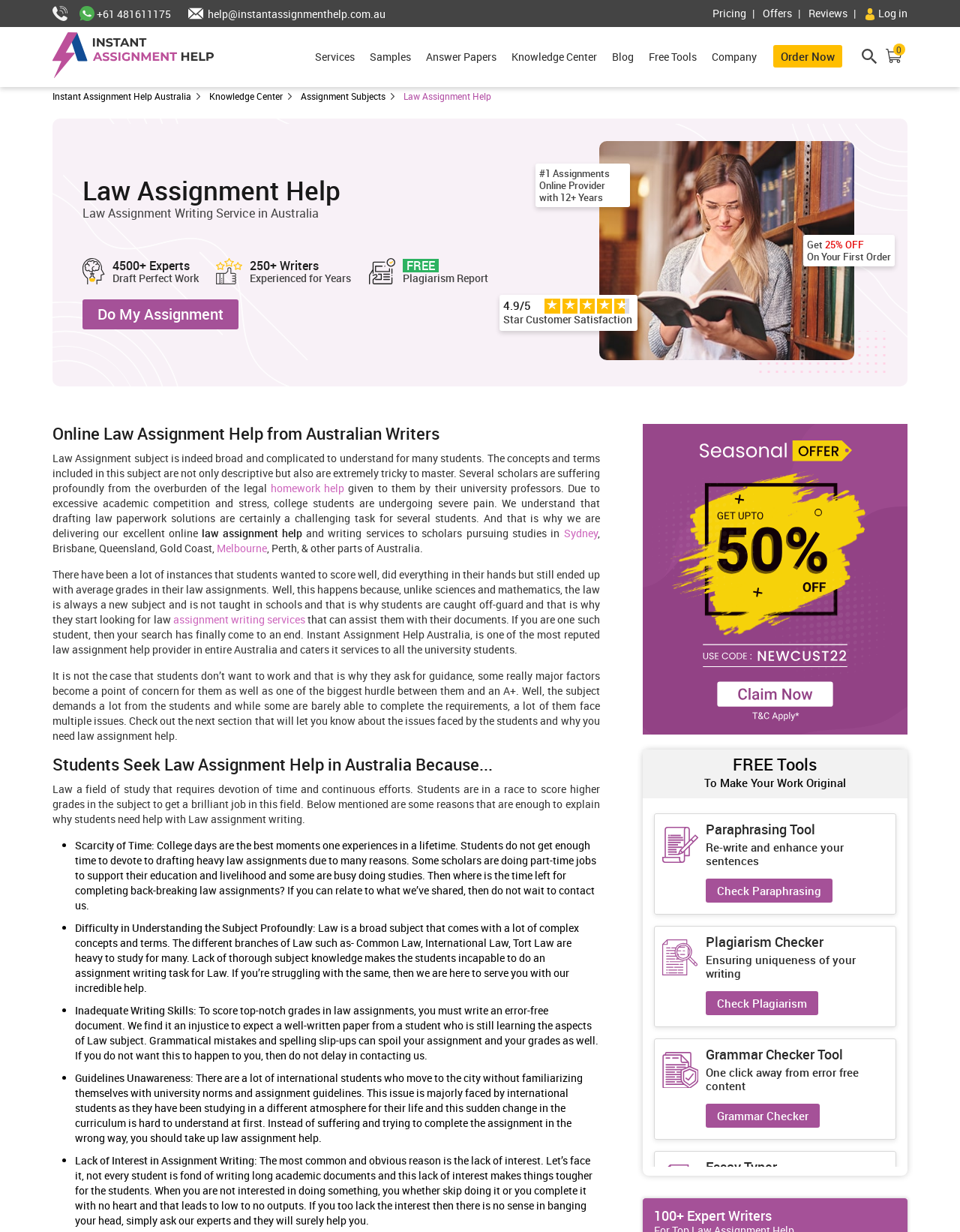What is the purpose of the website?
Look at the image and respond with a one-word or short-phrase answer.

Law assignment help